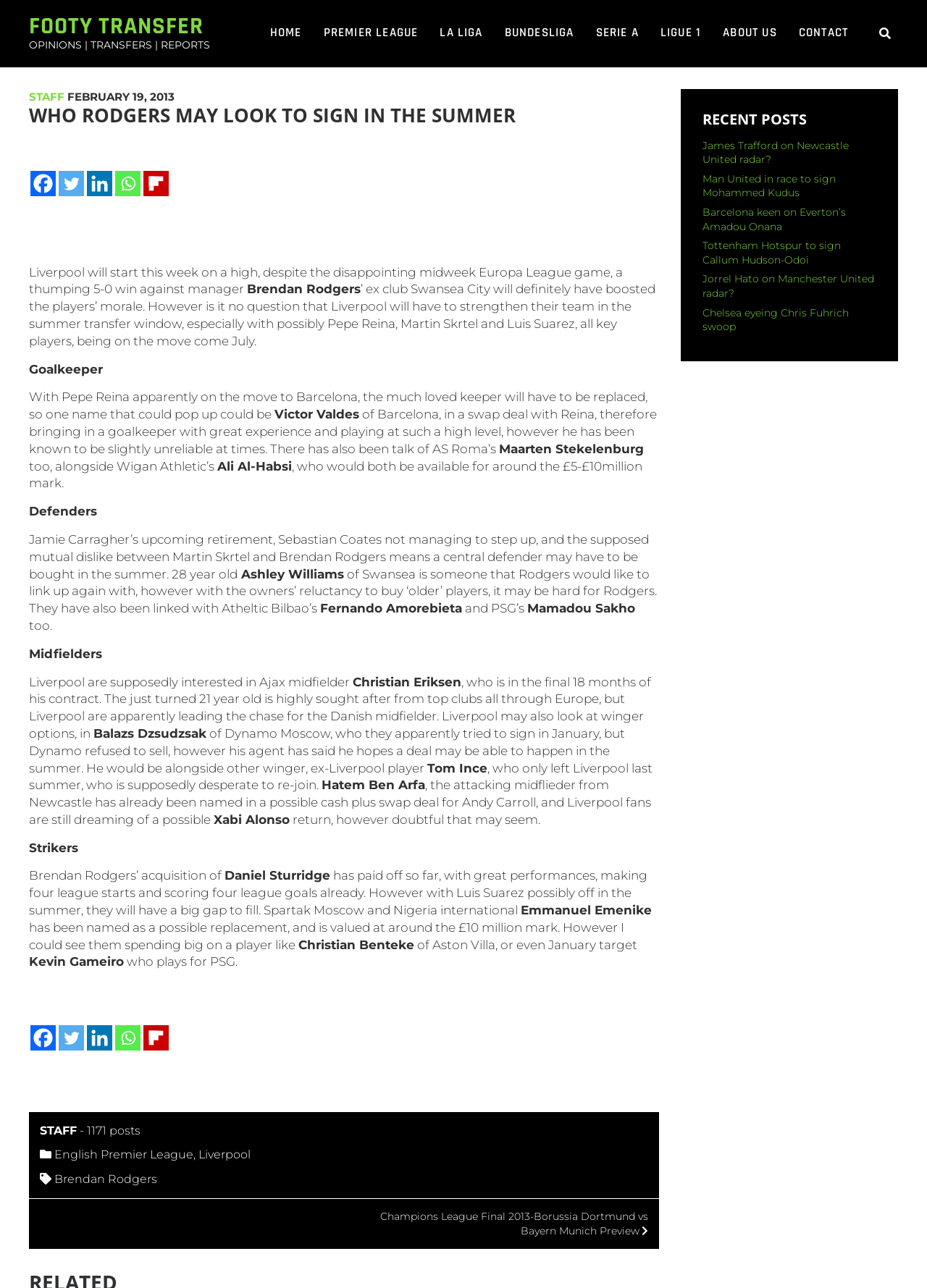Use a single word or phrase to answer the following:
Who is the manager of Liverpool mentioned in the article?

Brendan Rodgers